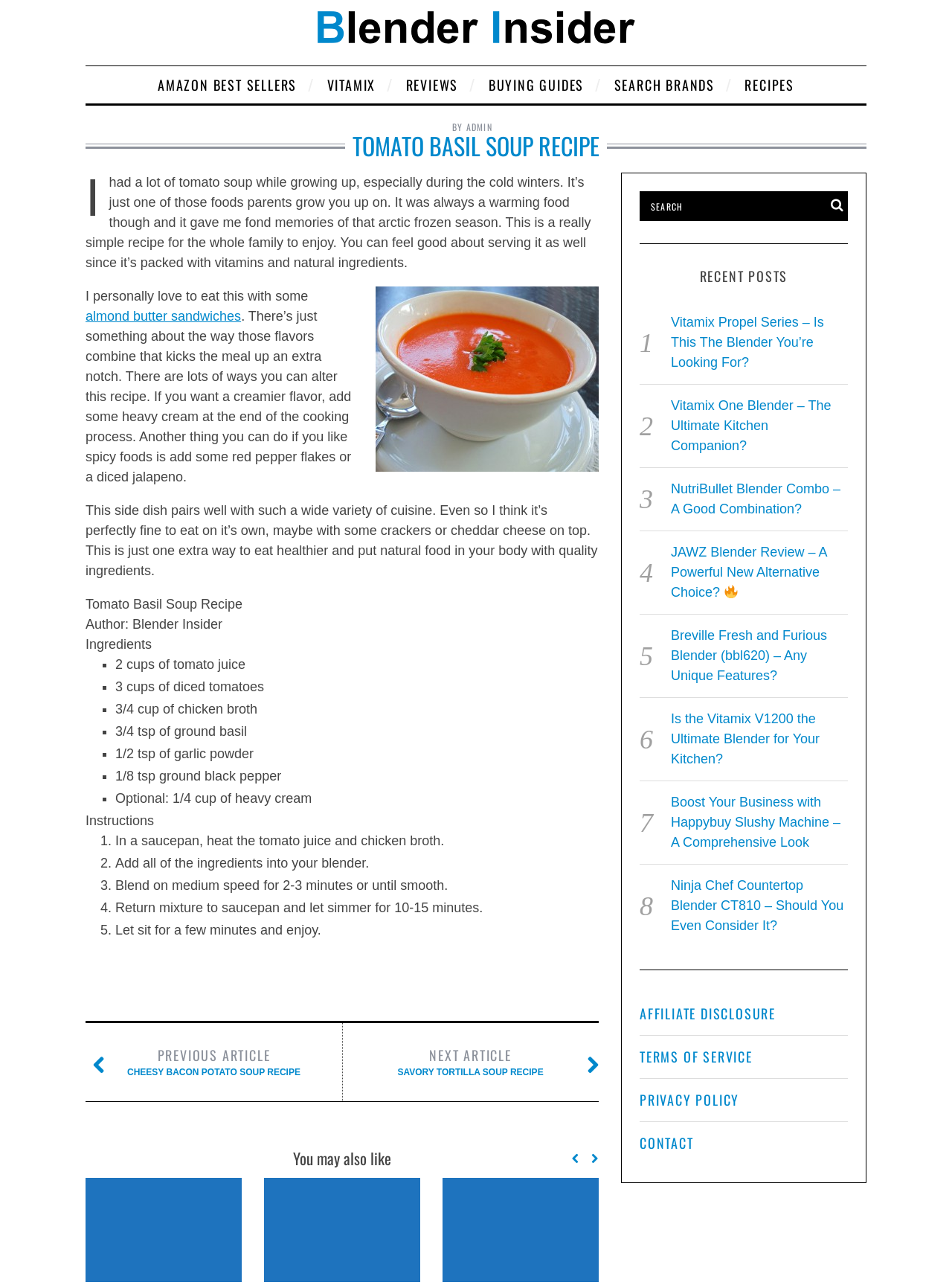What is the optional ingredient in the recipe?
Look at the image and answer the question using a single word or phrase.

Heavy cream